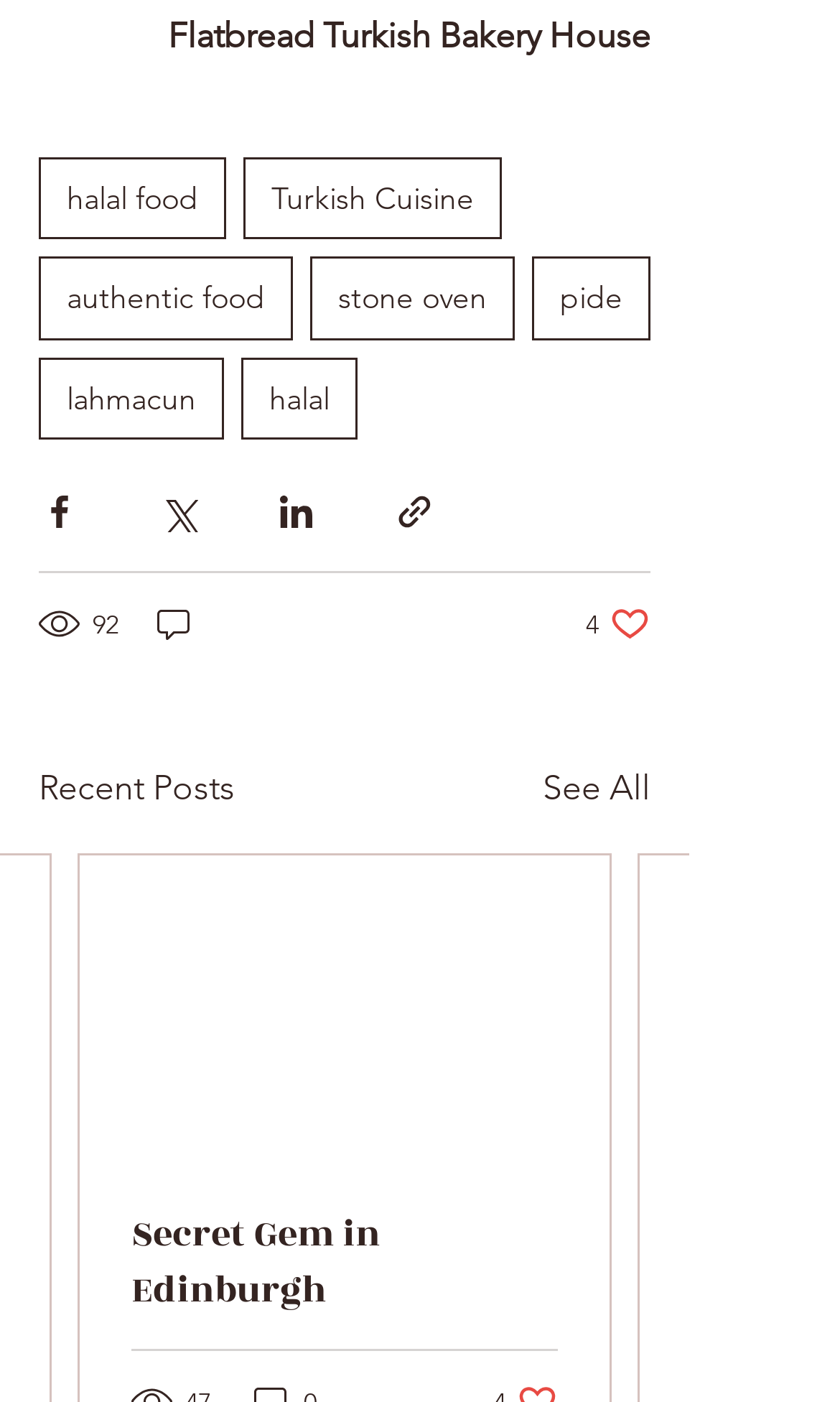Identify the bounding box coordinates of the clickable region required to complete the instruction: "Like the post". The coordinates should be given as four float numbers within the range of 0 and 1, i.e., [left, top, right, bottom].

[0.697, 0.431, 0.774, 0.46]